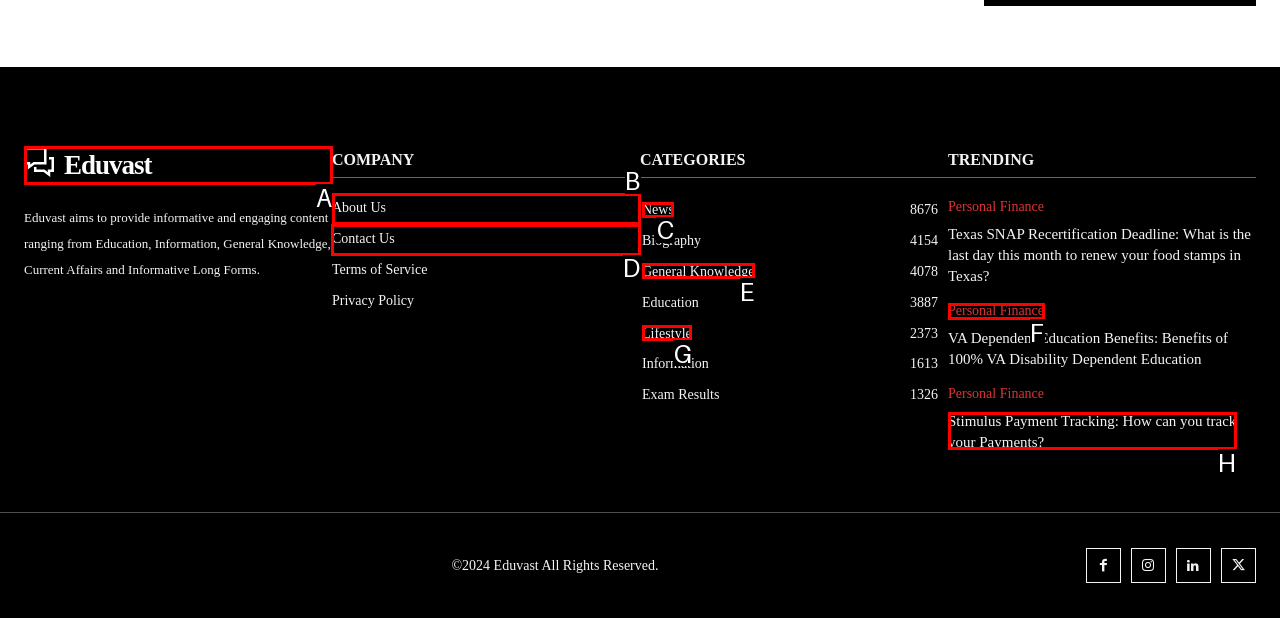Identify the letter of the UI element I need to click to carry out the following instruction: Go to the 'Contact Us' page

D